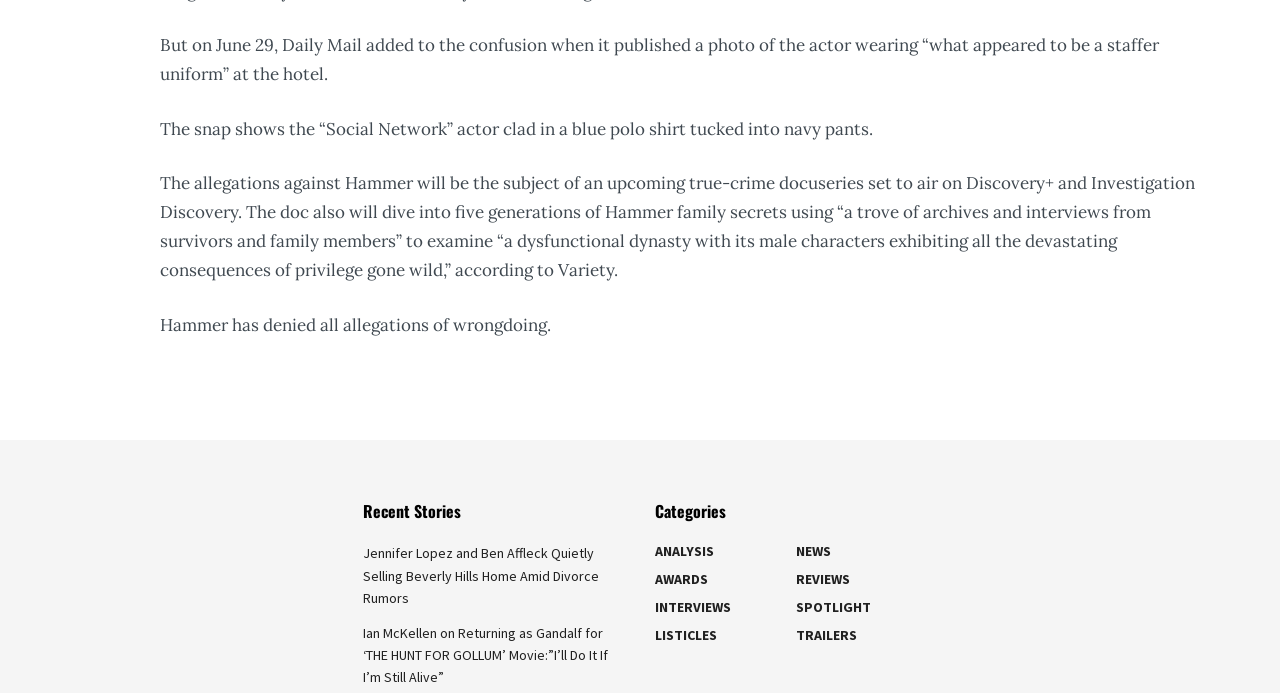Provide a single word or phrase to answer the given question: 
What is the subject of the upcoming docuseries?

Armie Hammer